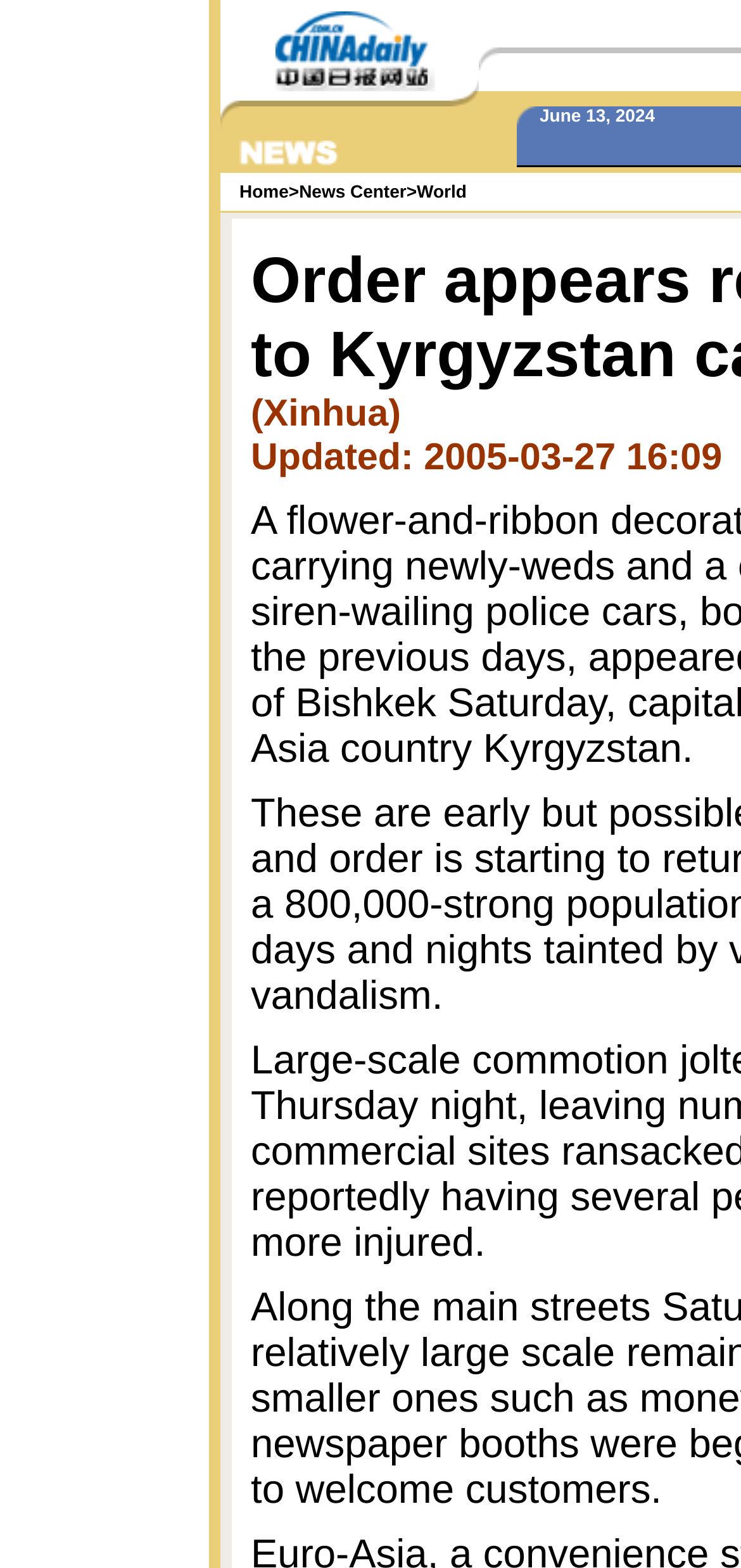What is the category of the news article?
Based on the image, give a one-word or short phrase answer.

World